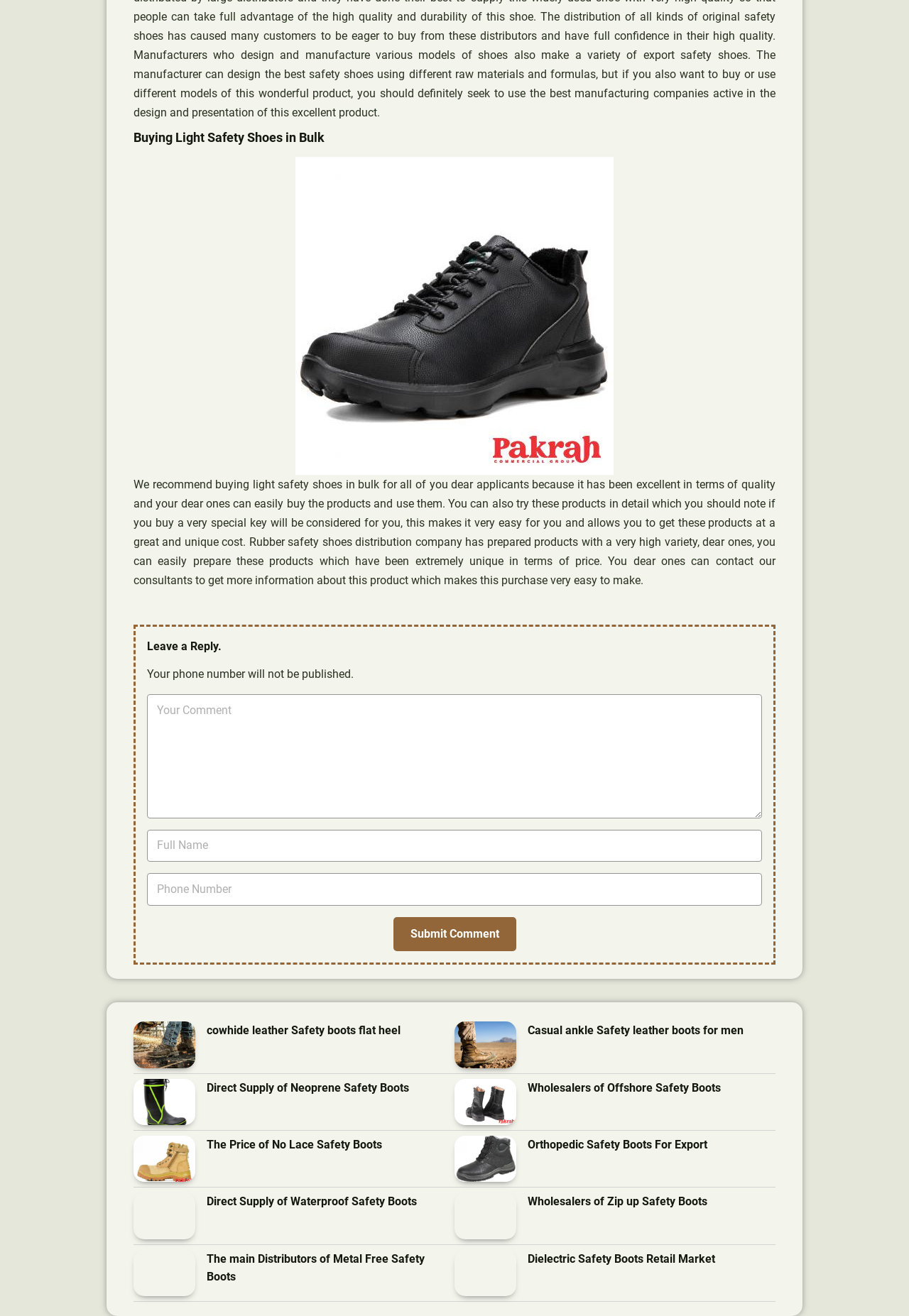Please find the bounding box coordinates of the element that needs to be clicked to perform the following instruction: "Submit a comment". The bounding box coordinates should be four float numbers between 0 and 1, represented as [left, top, right, bottom].

[0.432, 0.697, 0.568, 0.723]